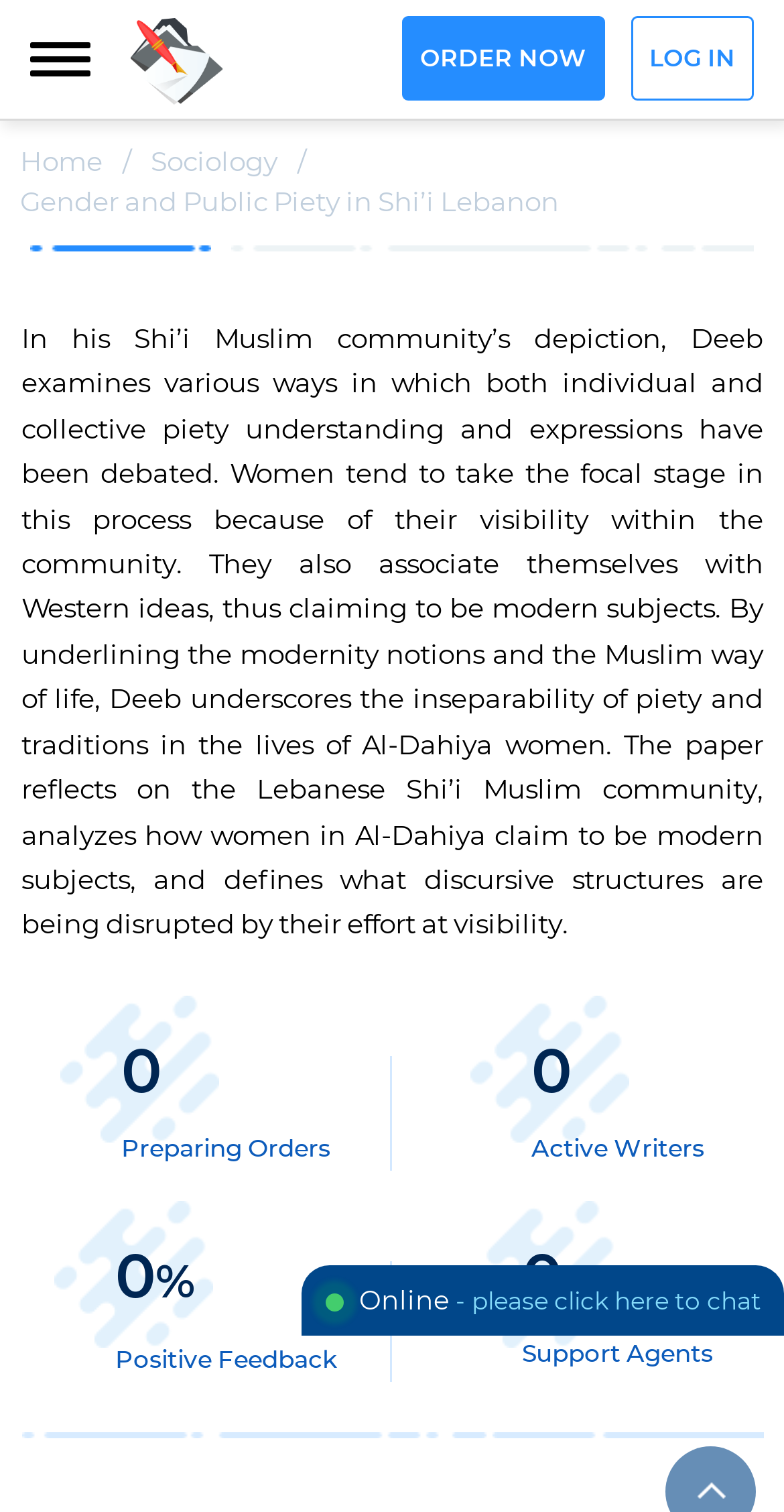Based on the description "Order now", find the bounding box of the specified UI element.

[0.513, 0.01, 0.772, 0.067]